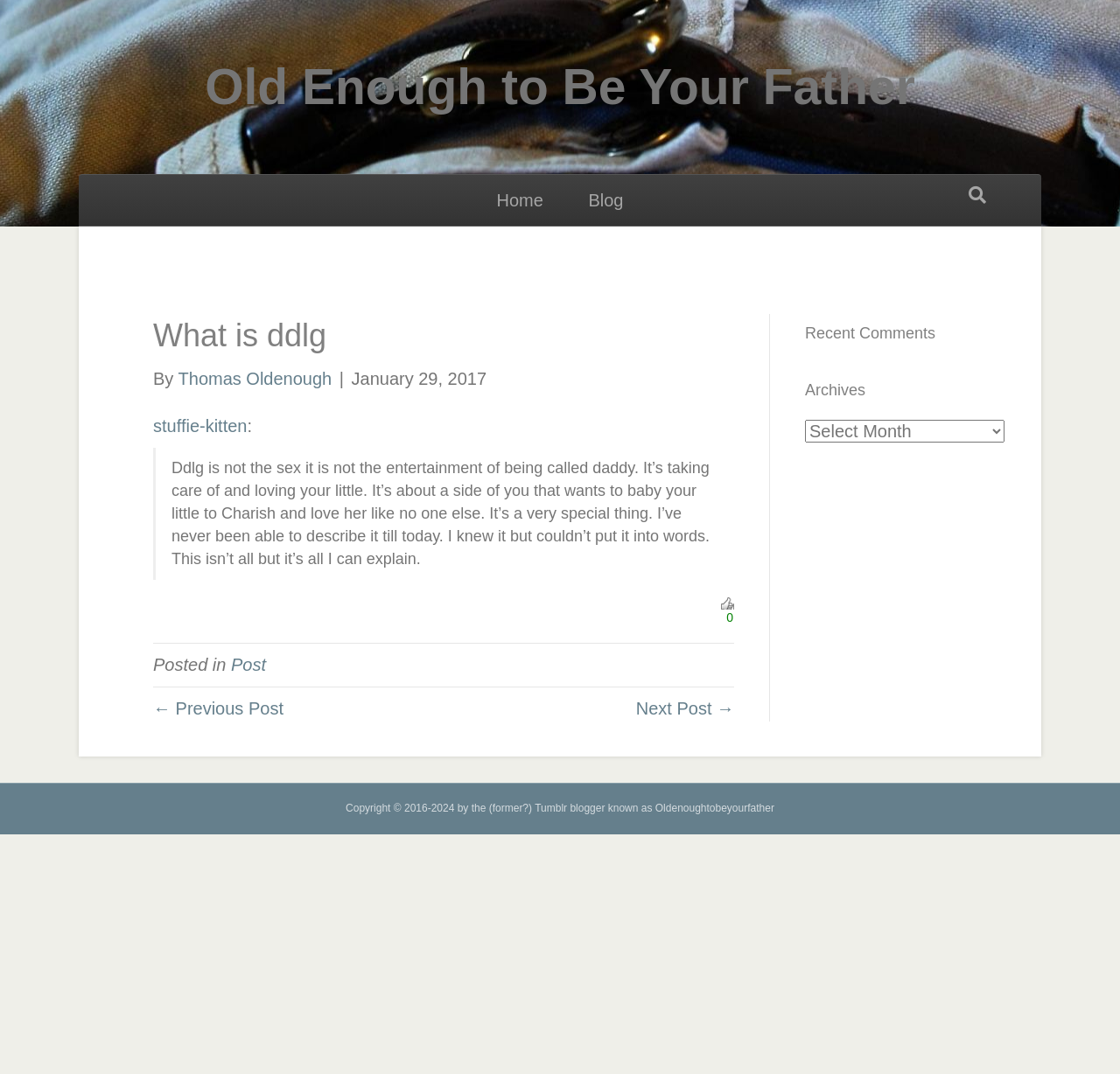Please locate the clickable area by providing the bounding box coordinates to follow this instruction: "Click on the 'Home' link".

[0.425, 0.163, 0.503, 0.21]